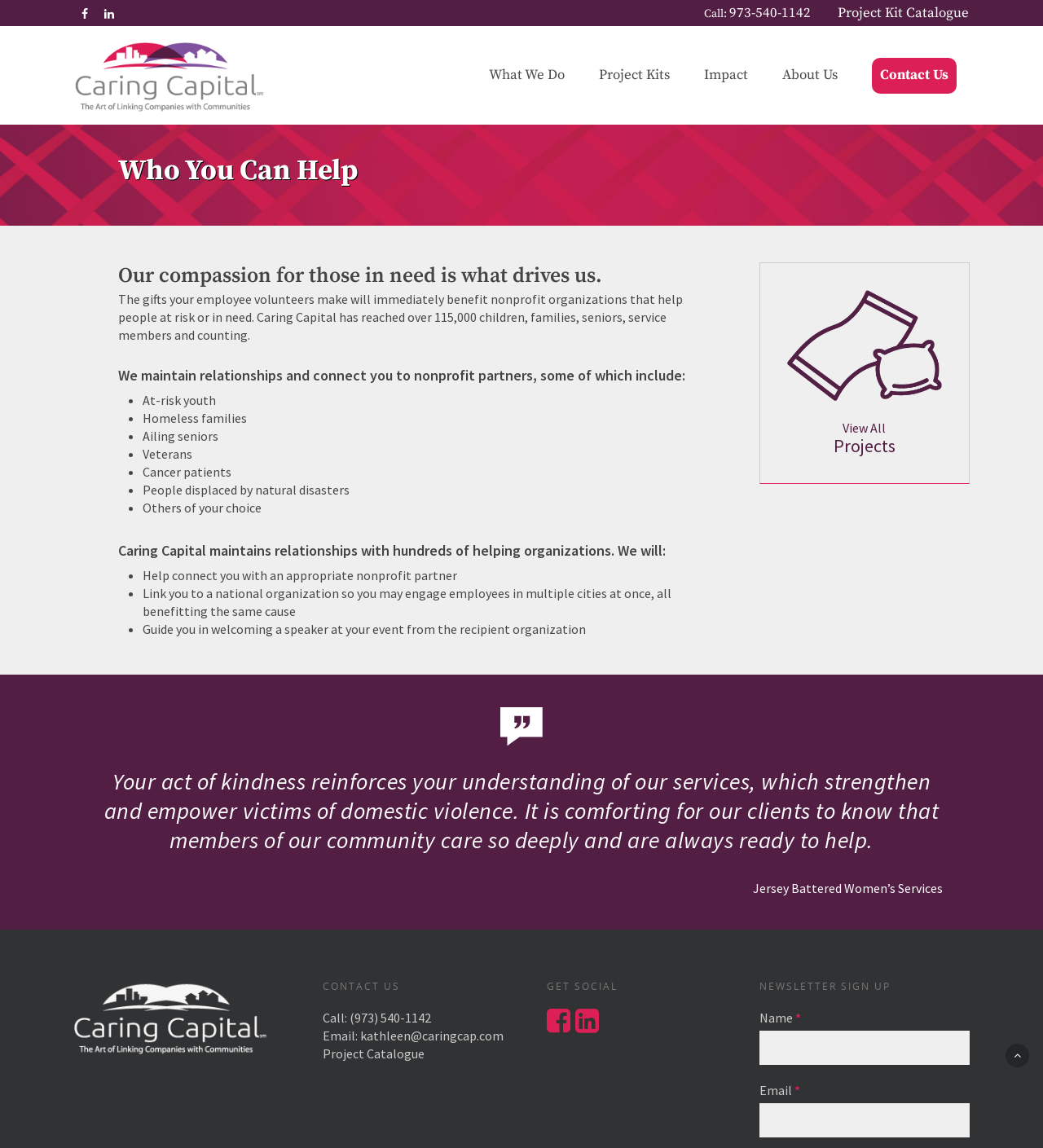Please find the bounding box coordinates of the element's region to be clicked to carry out this instruction: "Call the phone number".

[0.667, 0.0, 0.791, 0.024]